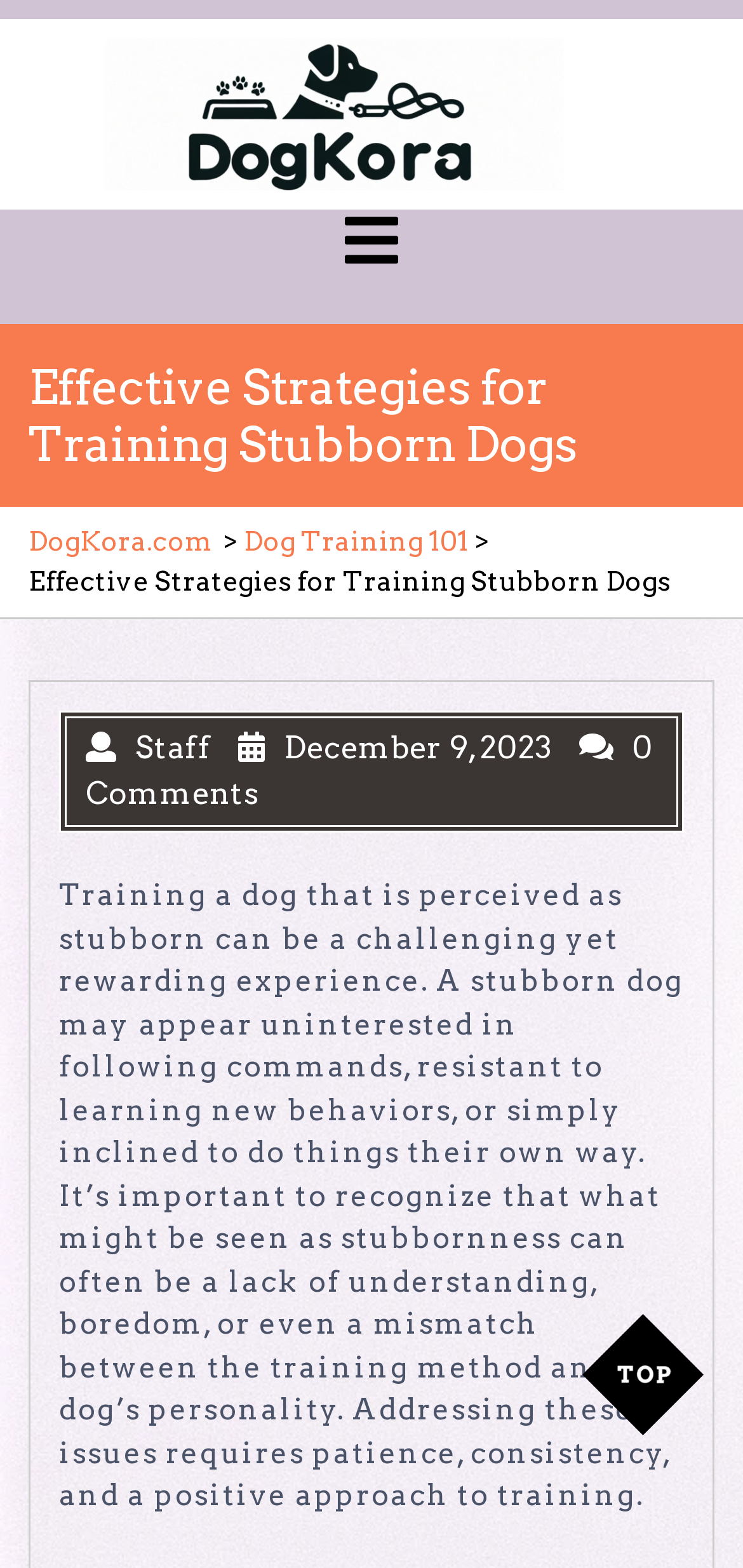Analyze and describe the webpage in a detailed narrative.

The webpage is about training stubborn dogs, with the main title "Effective Strategies for Training Stubborn Dogs" prominently displayed at the top. Below the title, there is a link to "DogKora.com" and a separator line. 

On the top left, there is a logo of "Dogkora" which is also a link, and on the top right, there is a button to open a menu. 

The main content of the webpage starts with a brief introduction to training stubborn dogs, which explains that stubbornness can be a result of lack of understanding, boredom, or mismatch between the training method and the dog's personality. This introduction is followed by a section that displays the author's name "Staff", the date "December 9, 2023", and the number of comments "0 Comments". 

At the bottom of the page, there is a tab labeled "TOP" which is not currently selected.